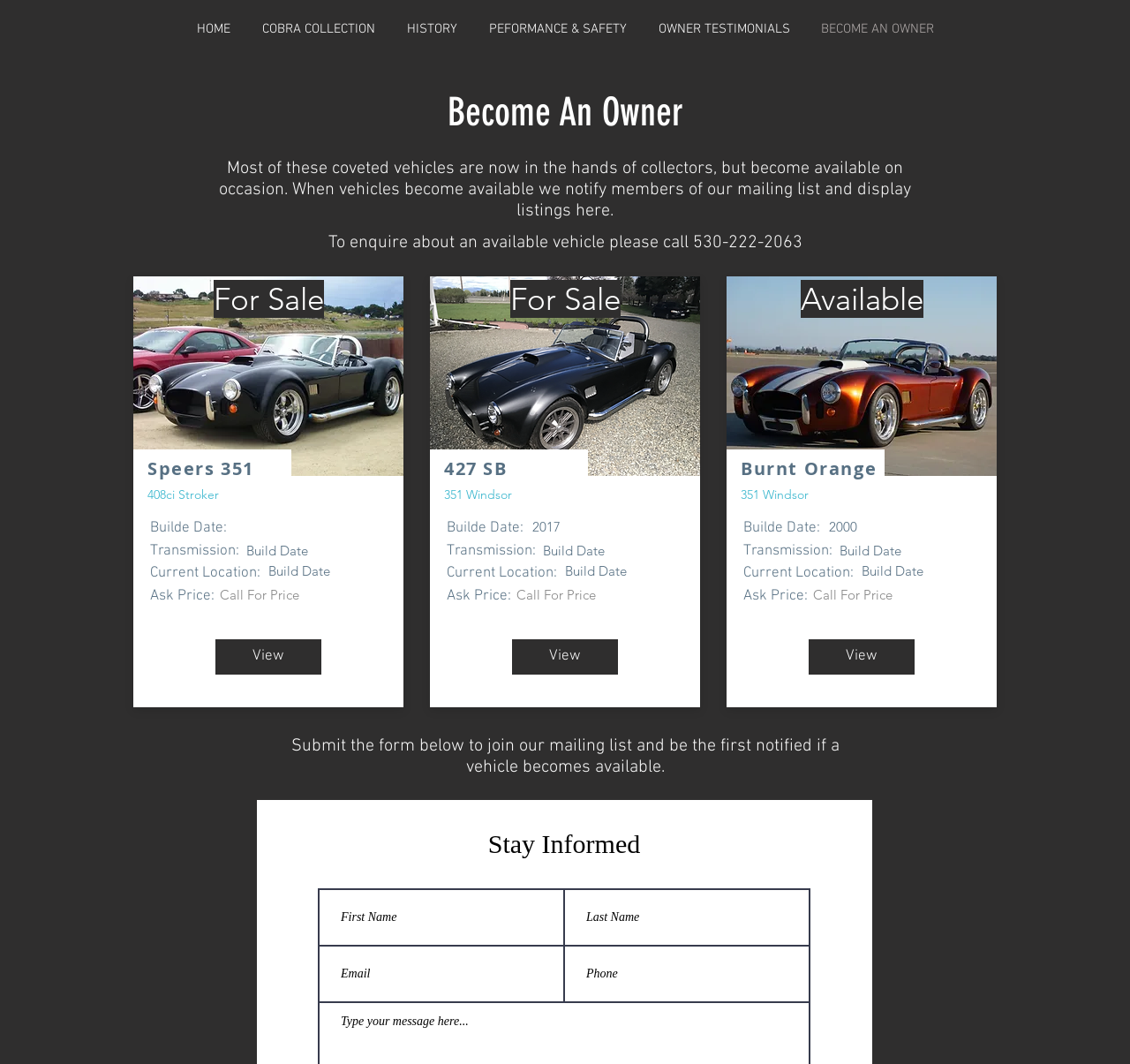How many vehicles are listed for sale?
Based on the image, respond with a single word or phrase.

3